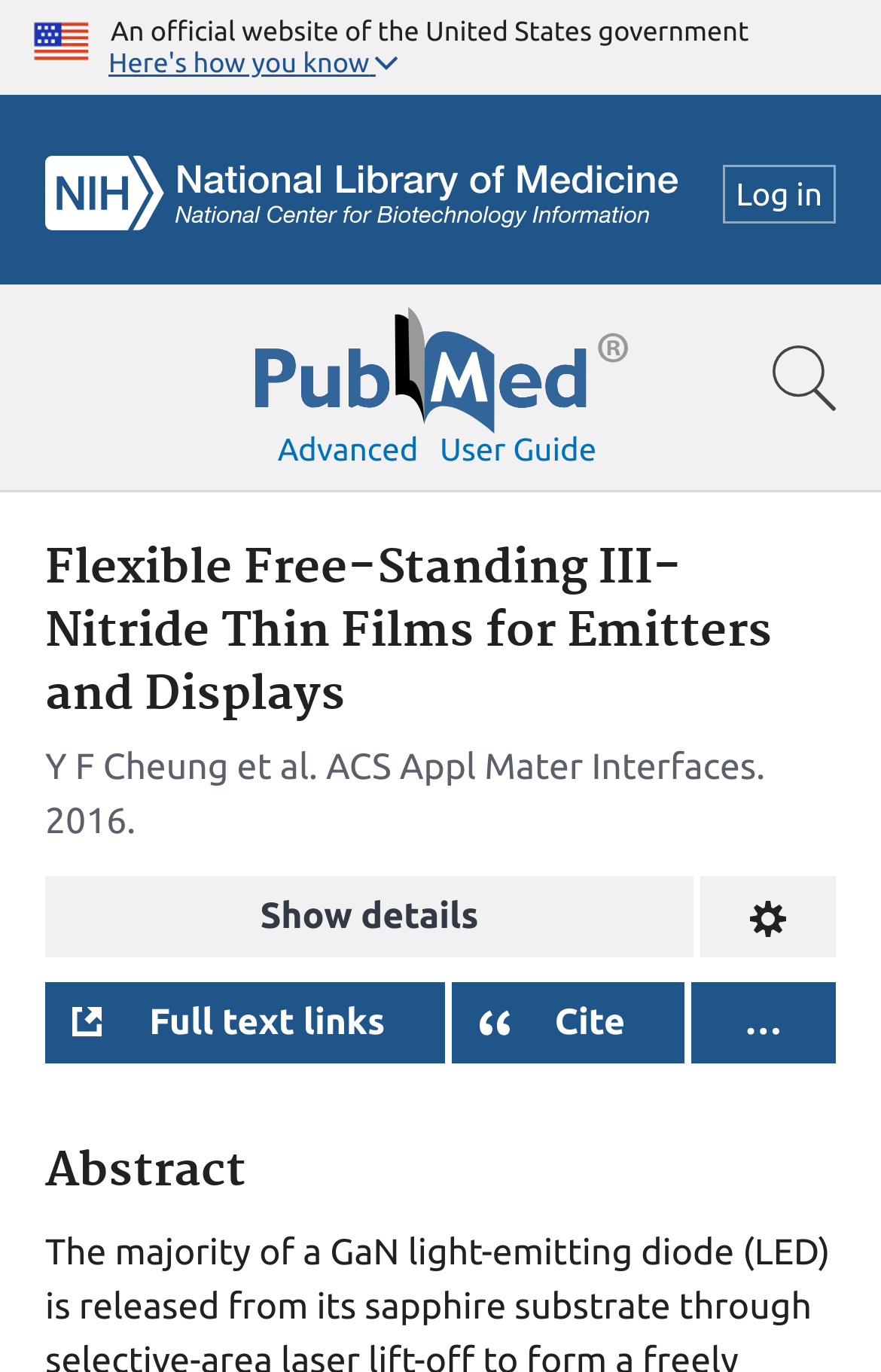Specify the bounding box coordinates of the element's region that should be clicked to achieve the following instruction: "Click the U.S. flag image". The bounding box coordinates consist of four float numbers between 0 and 1, in the format [left, top, right, bottom].

[0.038, 0.009, 0.1, 0.049]